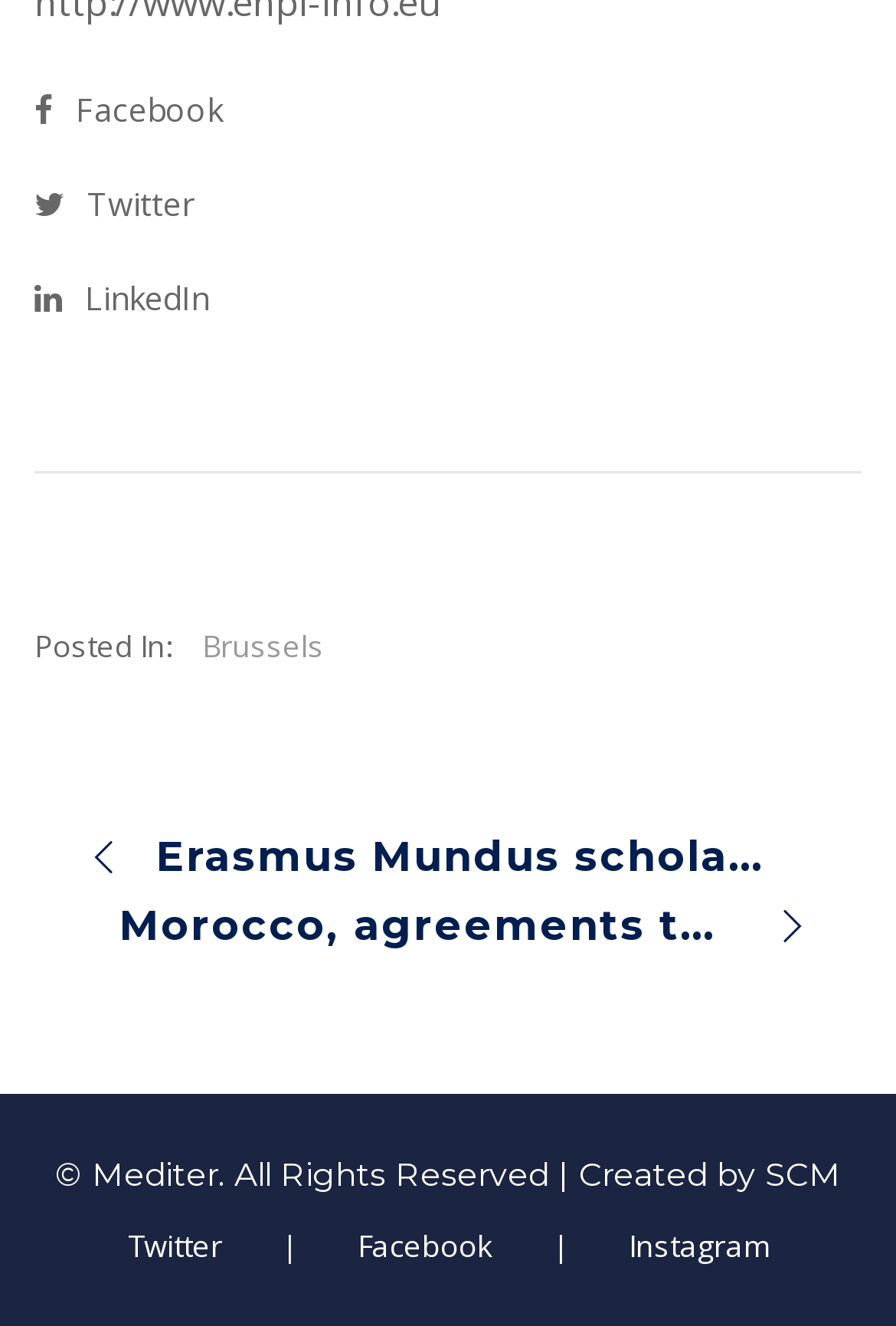Please find the bounding box coordinates of the element that you should click to achieve the following instruction: "Check Twitter". The coordinates should be presented as four float numbers between 0 and 1: [left, top, right, bottom].

[0.142, 0.924, 0.247, 0.956]